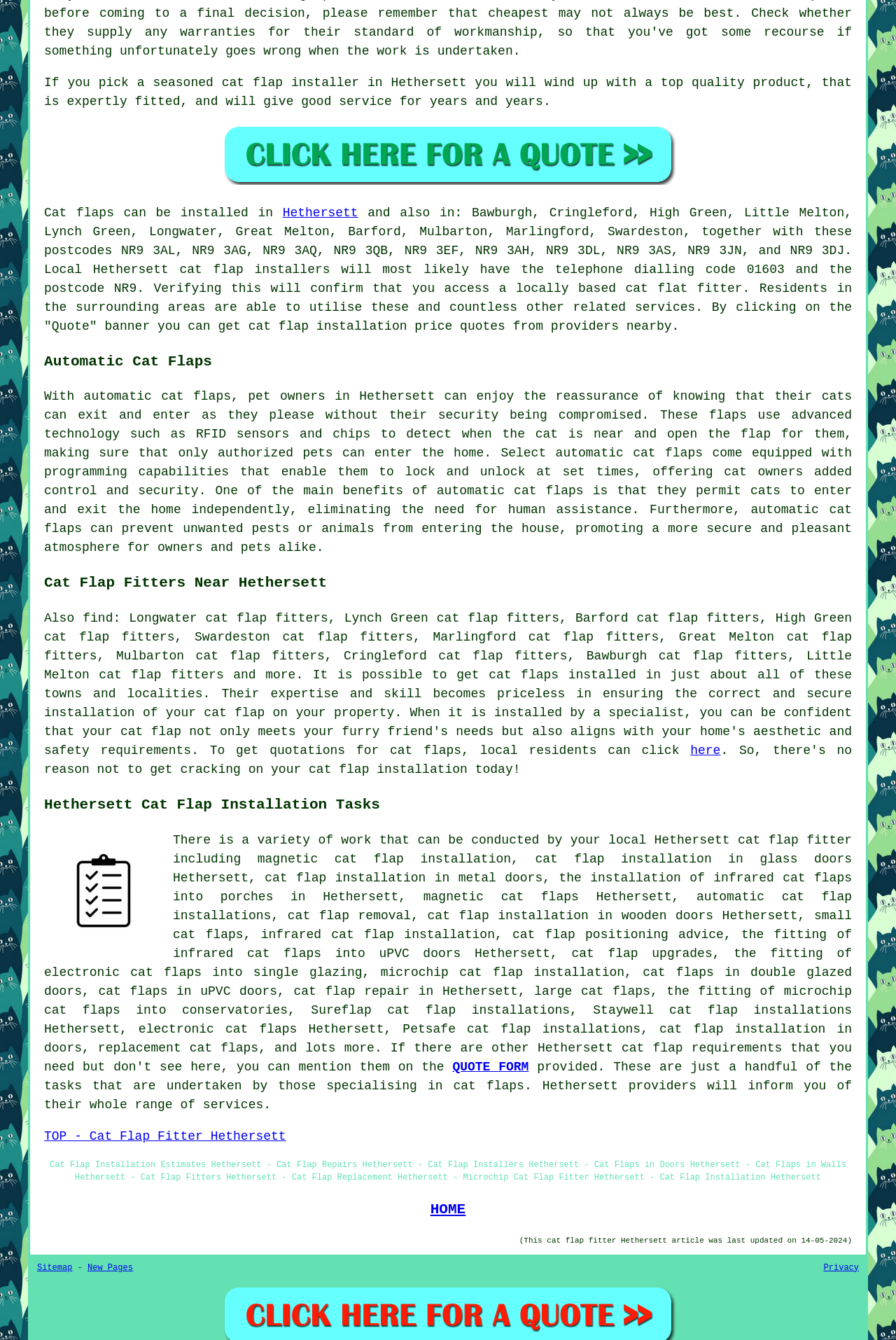What types of doors can cat flaps be installed in?
Based on the visual information, provide a detailed and comprehensive answer.

The webpage mentions that cat flaps can be installed in various types of doors, including glass doors, metal doors, wooden doors, and uPVC doors, which is evident from the list of services offered by local cat flap fitters.